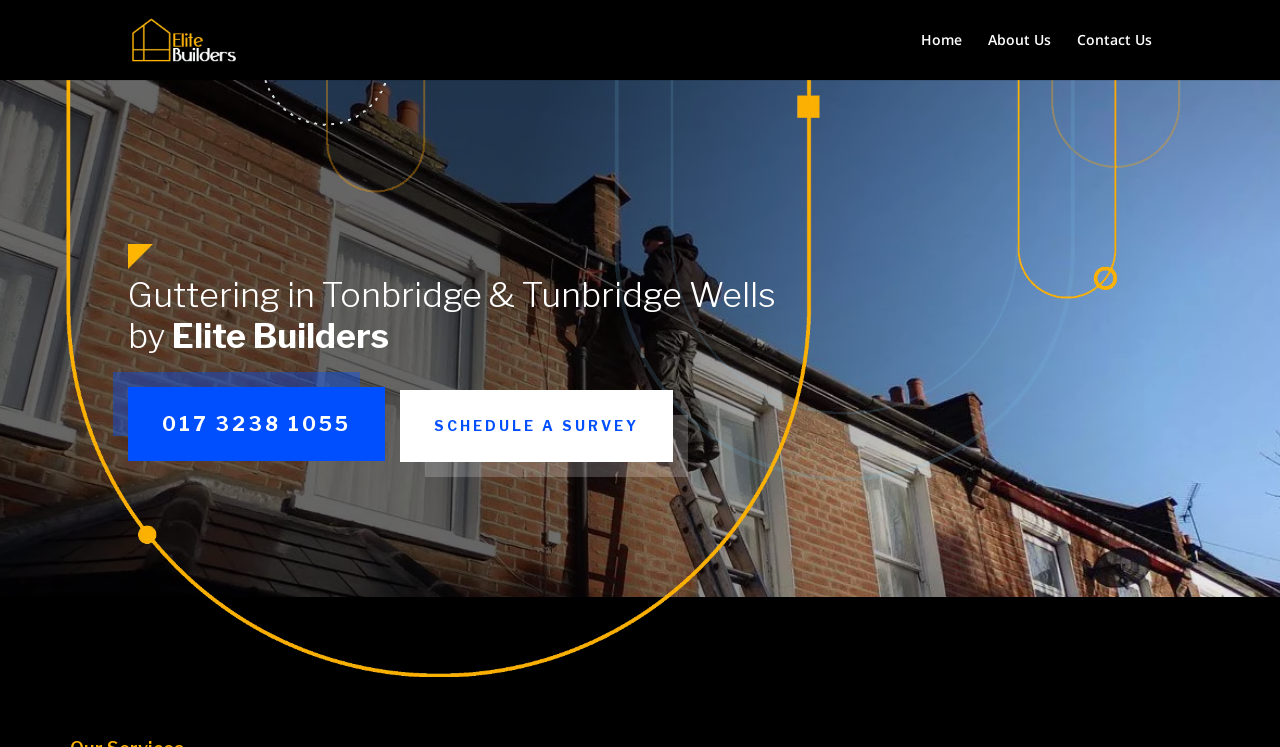Please respond to the question with a concise word or phrase:
What is the company name?

Elite Builders